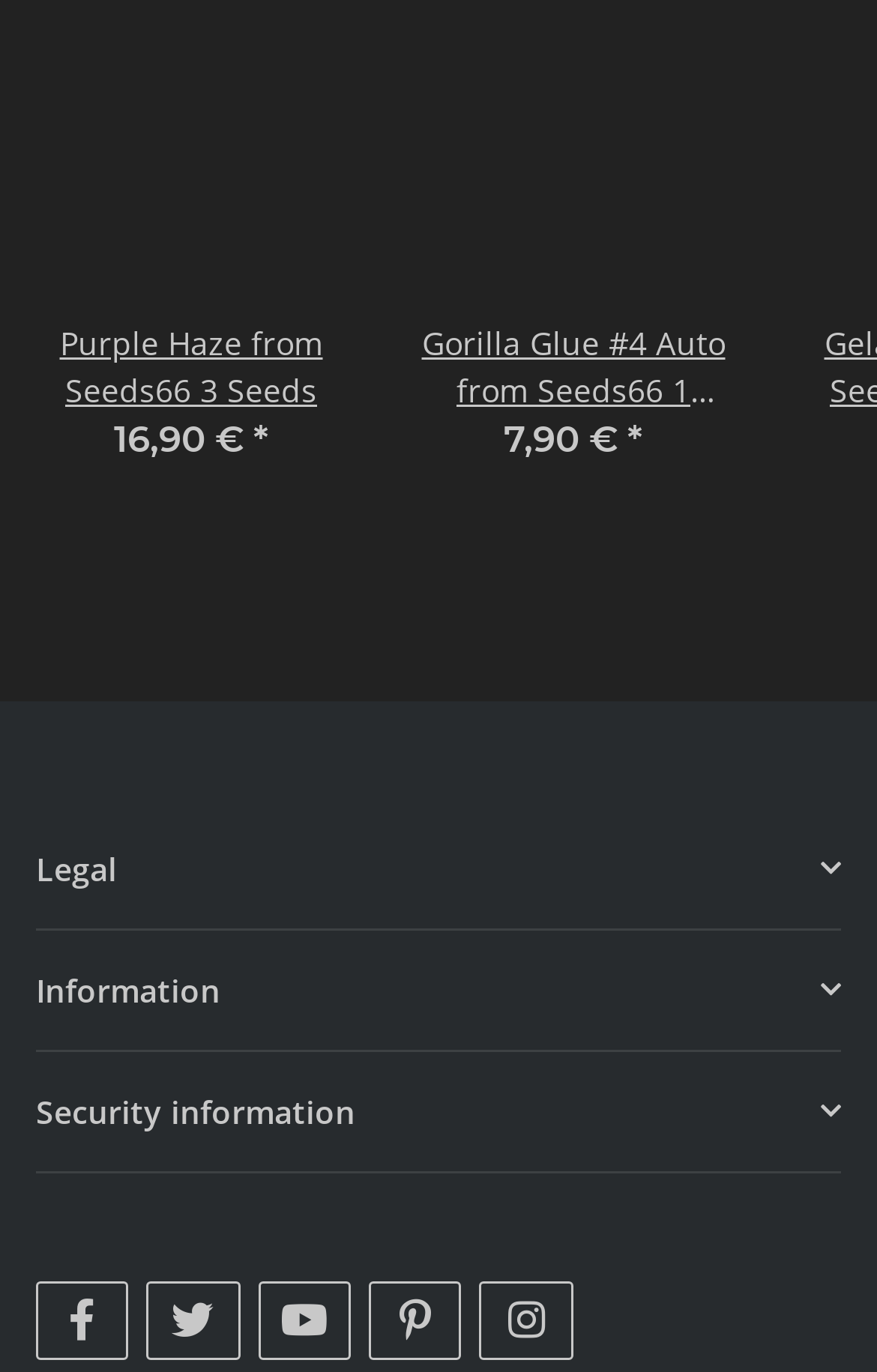How many social media links are available?
Carefully analyze the image and provide a detailed answer to the question.

I counted the number of social media links at the bottom of the page, which are 'visit us on Facebook', 'visit us on Twitter', 'visit us on YouTube', 'visit us on Pinterest', and 'visit us on Instagram', and found that there are 5 social media links available.